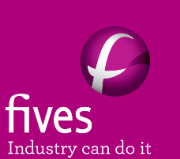Detail all significant aspects of the image you see.

The image features the logo of Fives, prominently displaying a stylized letter "f" within a circular purple background. Below the emblem, the company slogan "Industry can do it" is clearly articulated in bold, white font. This logo represents Fives, a global industrial engineering group that focuses on providing innovative solutions across various sectors, including energy and cryogenics. The combination of the vibrant purple and the sleek design signifies the company’s commitment to creativity and forward-thinking in industrial applications.